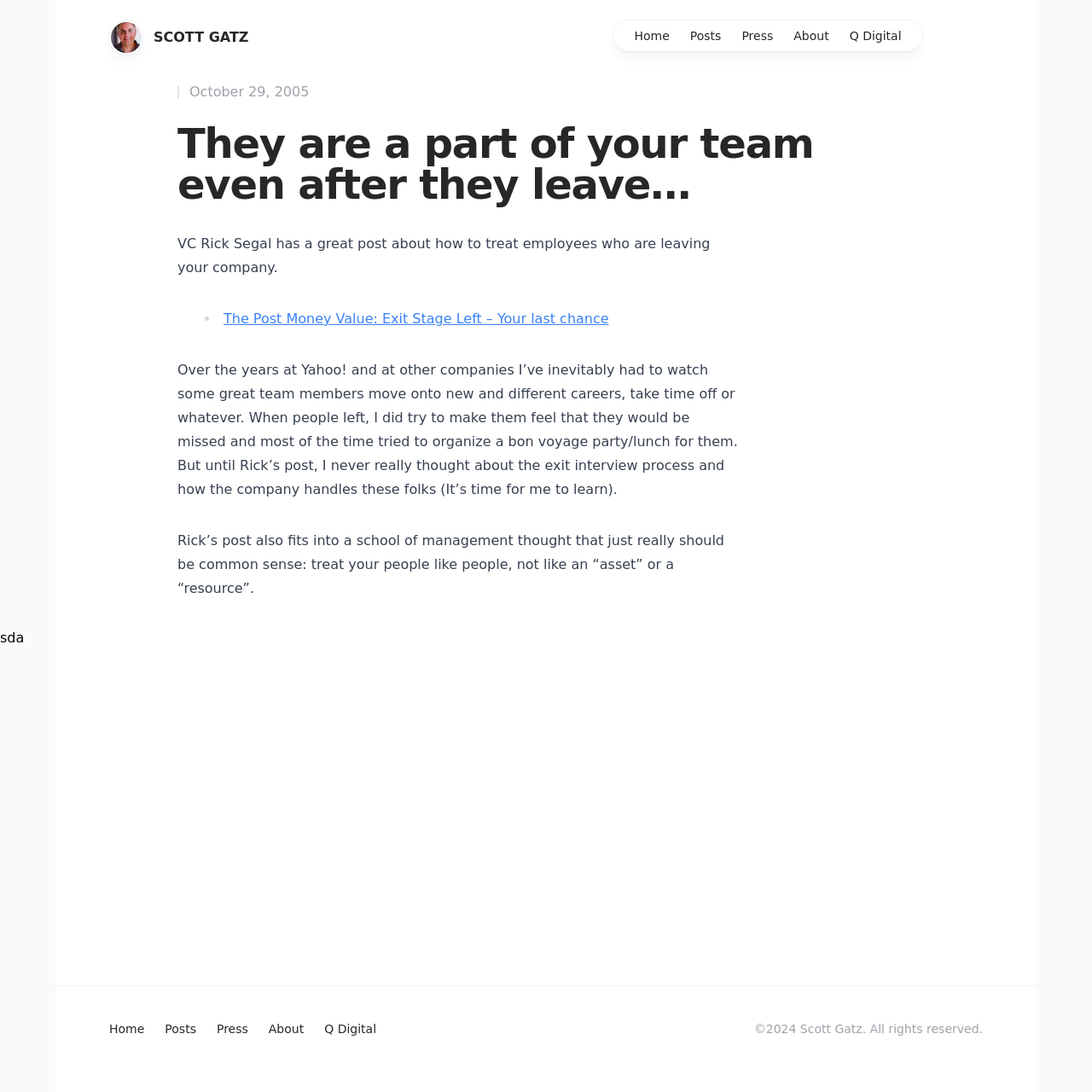Highlight the bounding box of the UI element that corresponds to this description: "Home".

[0.1, 0.936, 0.132, 0.948]